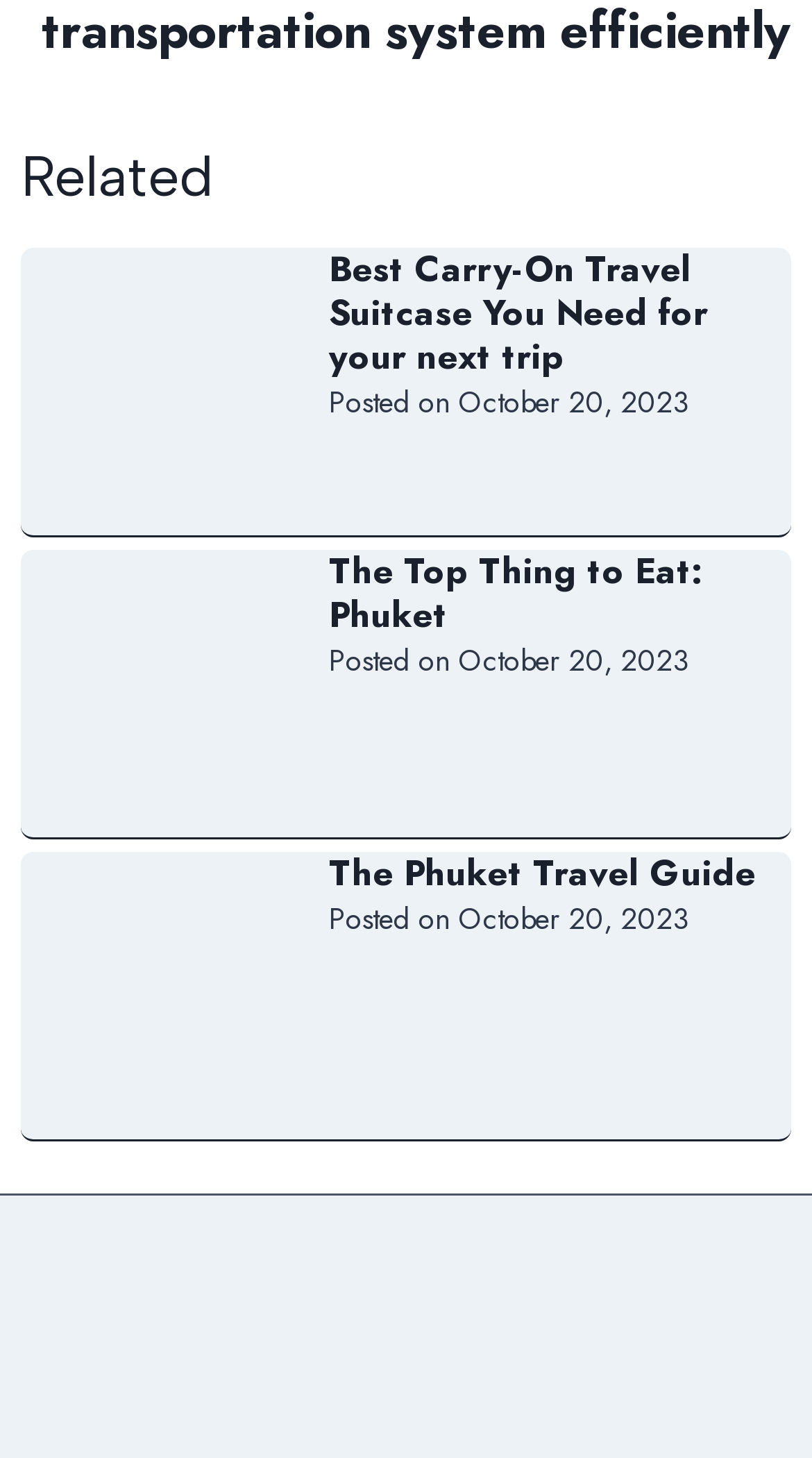Are the articles related to travel?
Refer to the image and give a detailed response to the question.

All three articles have topics related to travel, including carry-on travel suitcases, food in Phuket, and a Phuket travel guide. This suggests that the webpage is focused on providing travel-related information and resources.